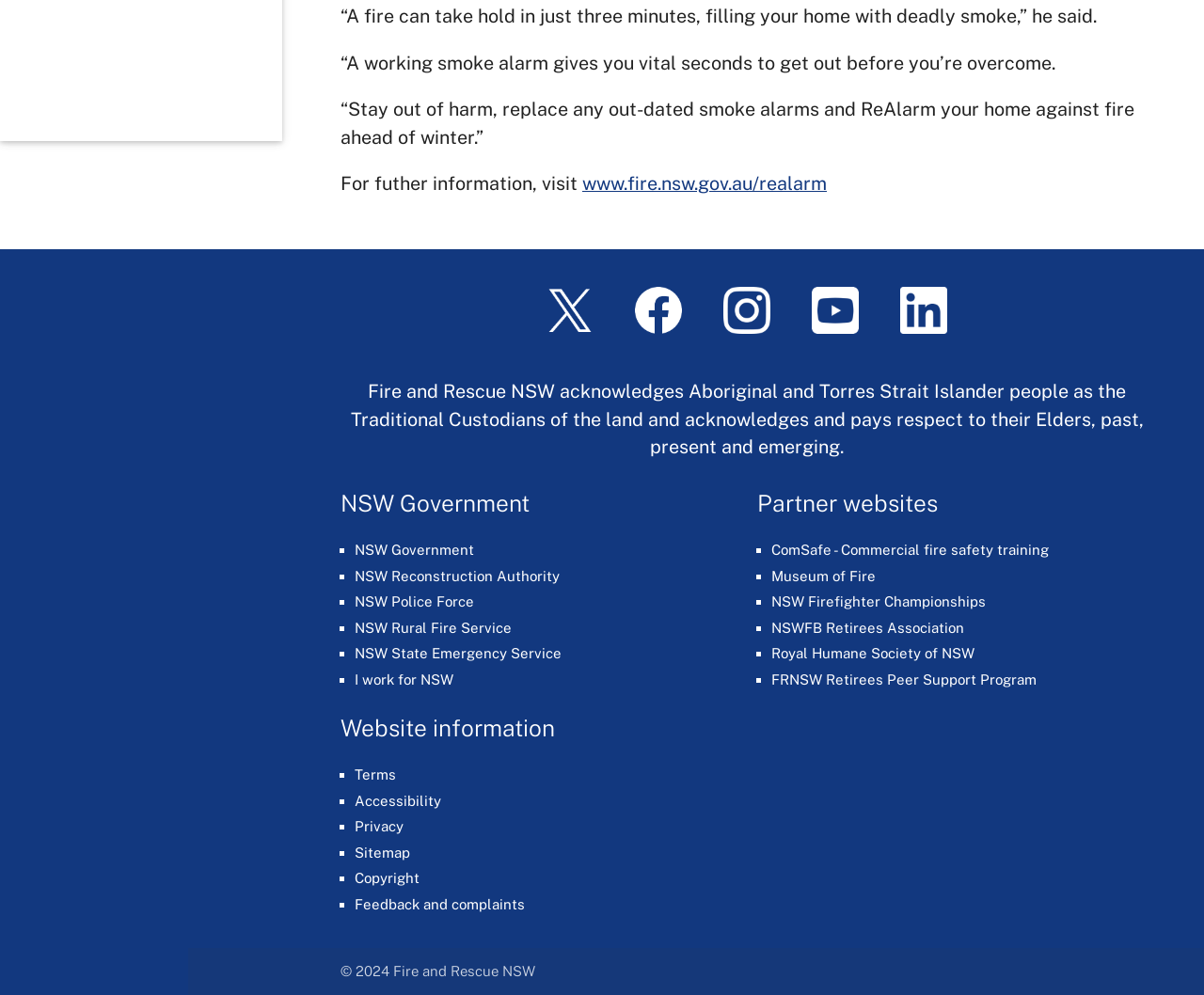Determine the bounding box coordinates for the region that must be clicked to execute the following instruction: "Read the 'Top 20 Tomcat Interview Questions and Answers' article".

None